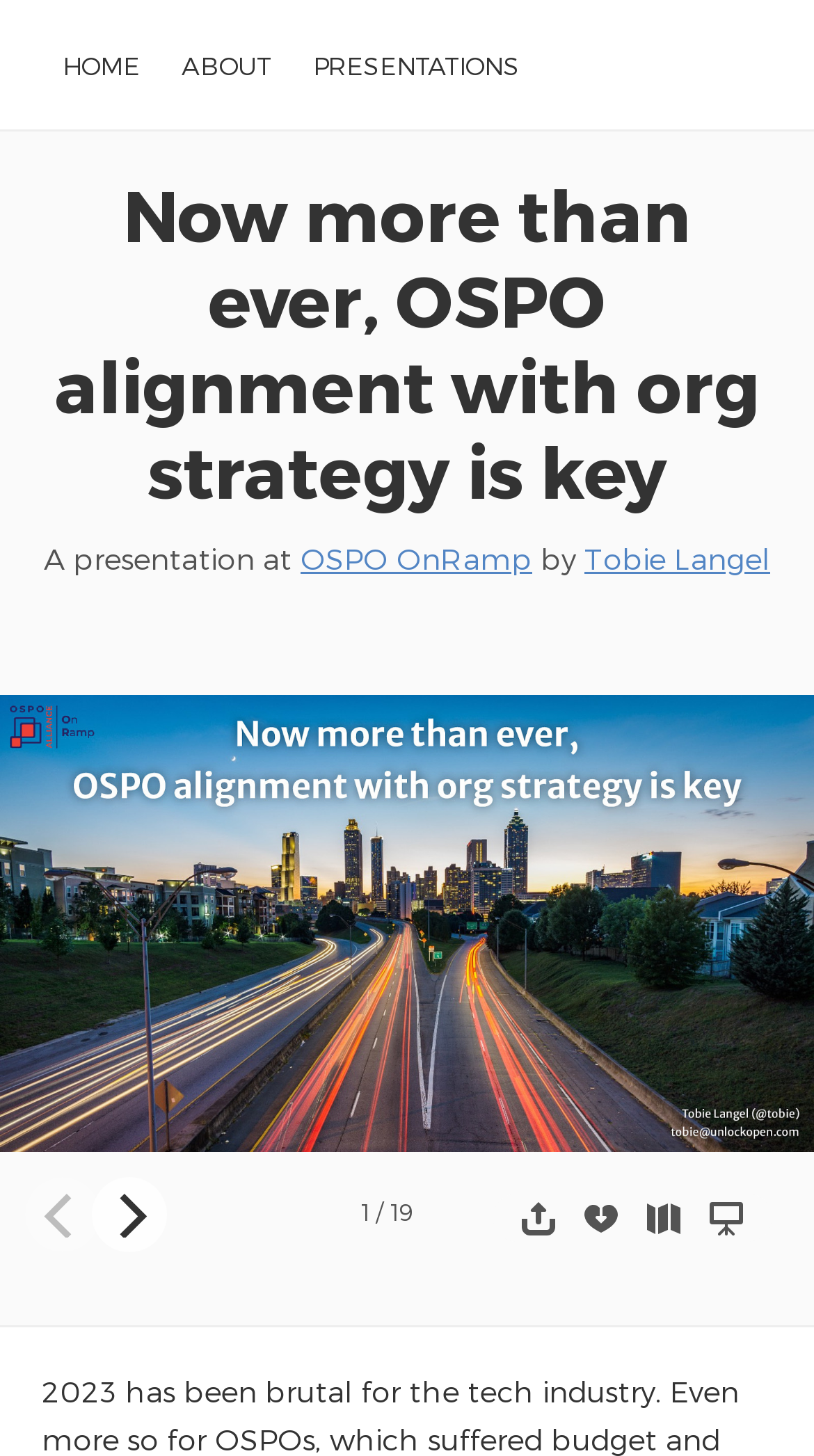Please identify the bounding box coordinates of the clickable element to fulfill the following instruction: "download slidedeck". The coordinates should be four float numbers between 0 and 1, i.e., [left, top, right, bottom].

[0.7, 0.82, 0.777, 0.853]